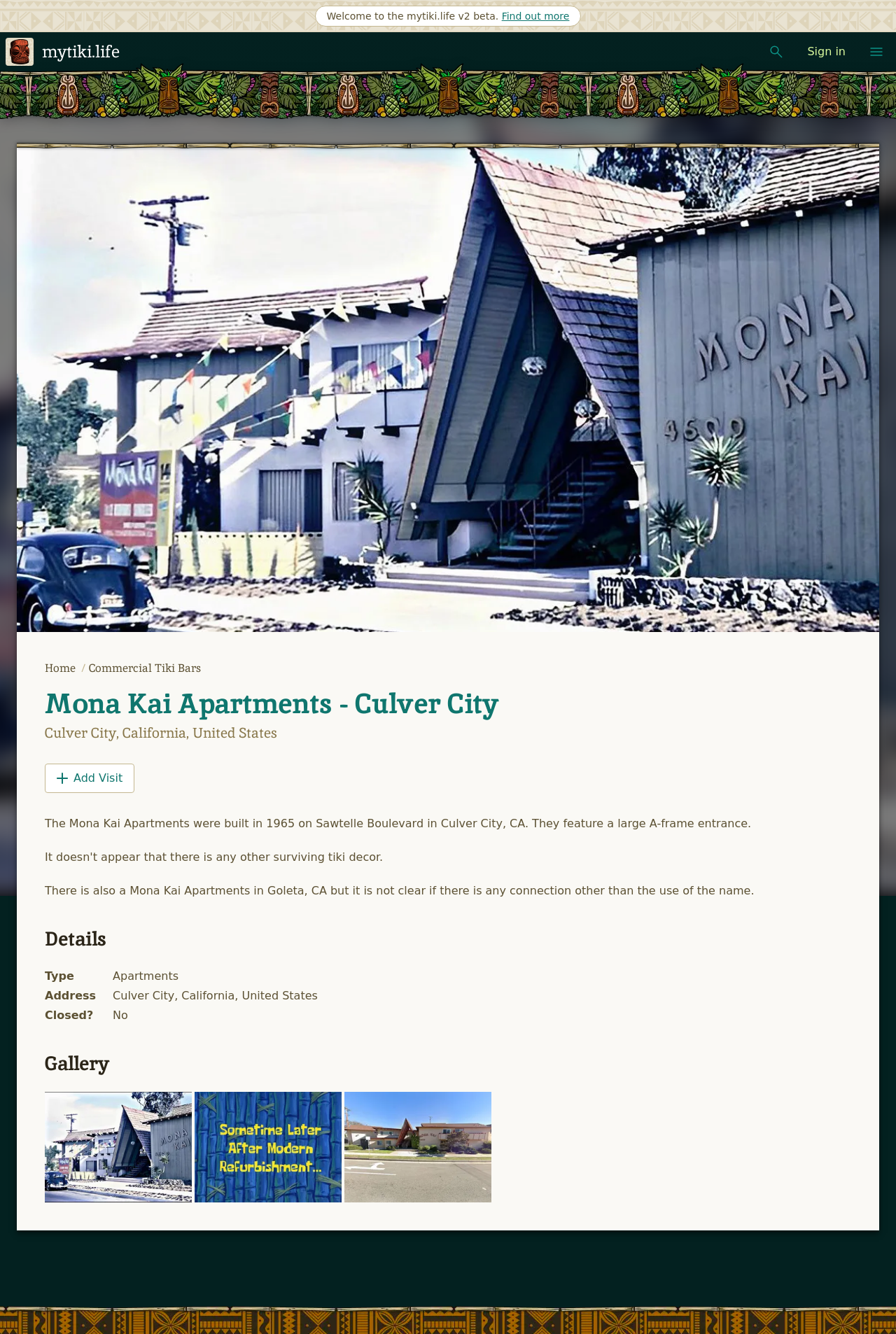Please answer the following question as detailed as possible based on the image: 
What is special about the entrance of Mona Kai Apartments?

I found this answer by reading the static text on the webpage, which says 'They feature a large A-frame entrance'.